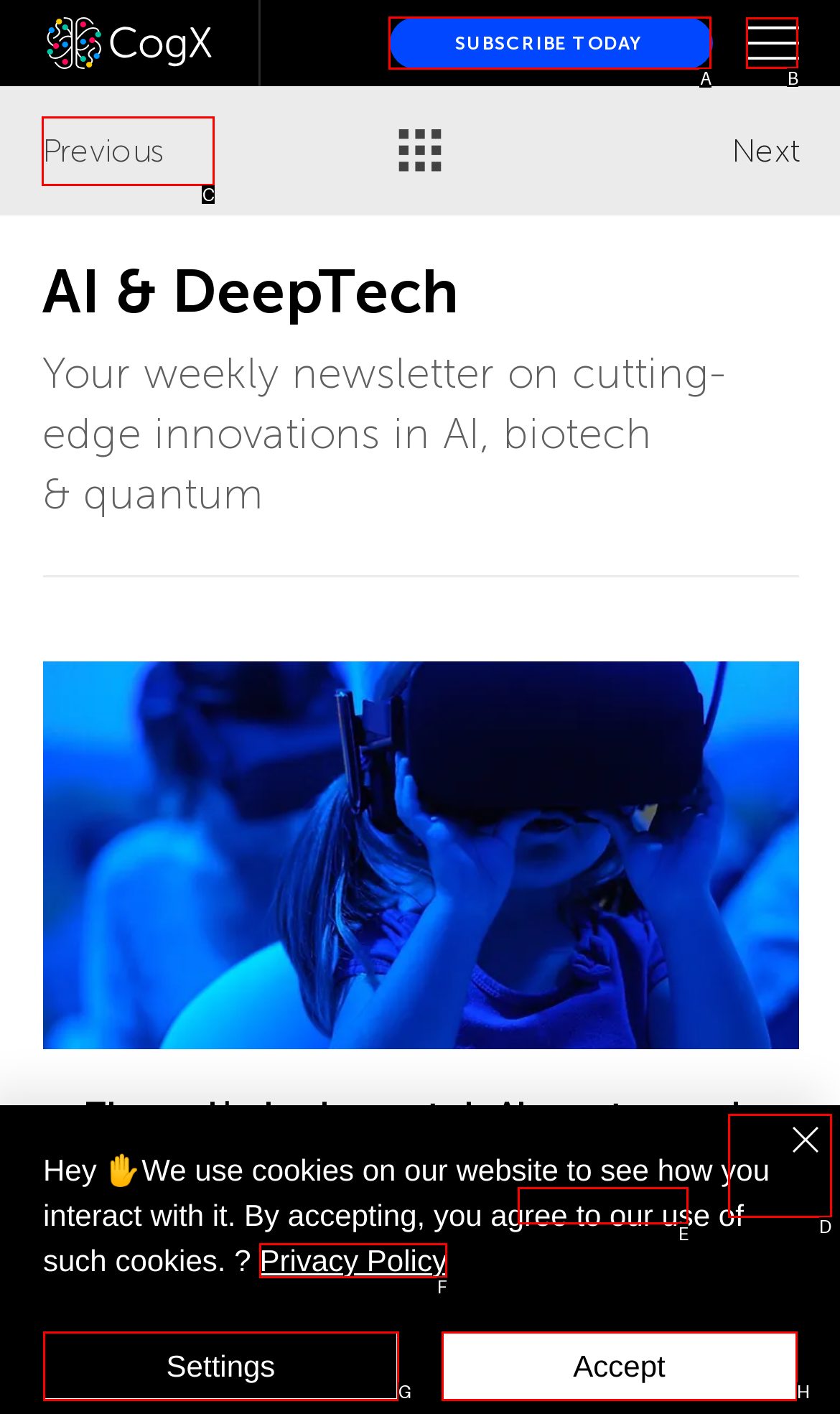Tell me which option I should click to complete the following task: Subscribe to the newsletter Answer with the option's letter from the given choices directly.

A